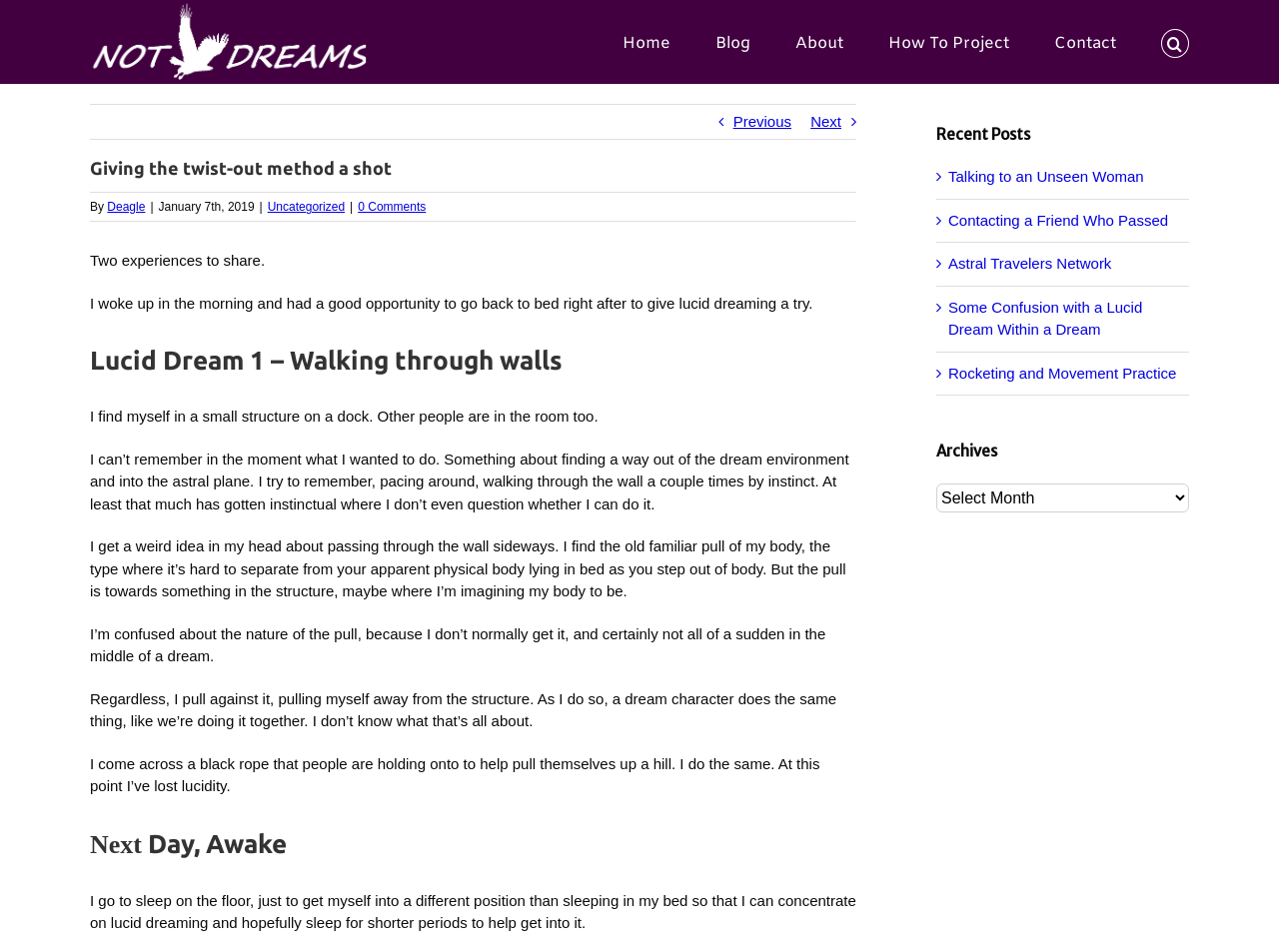What is the date of the blog post?
Examine the screenshot and reply with a single word or phrase.

January 7th, 2019